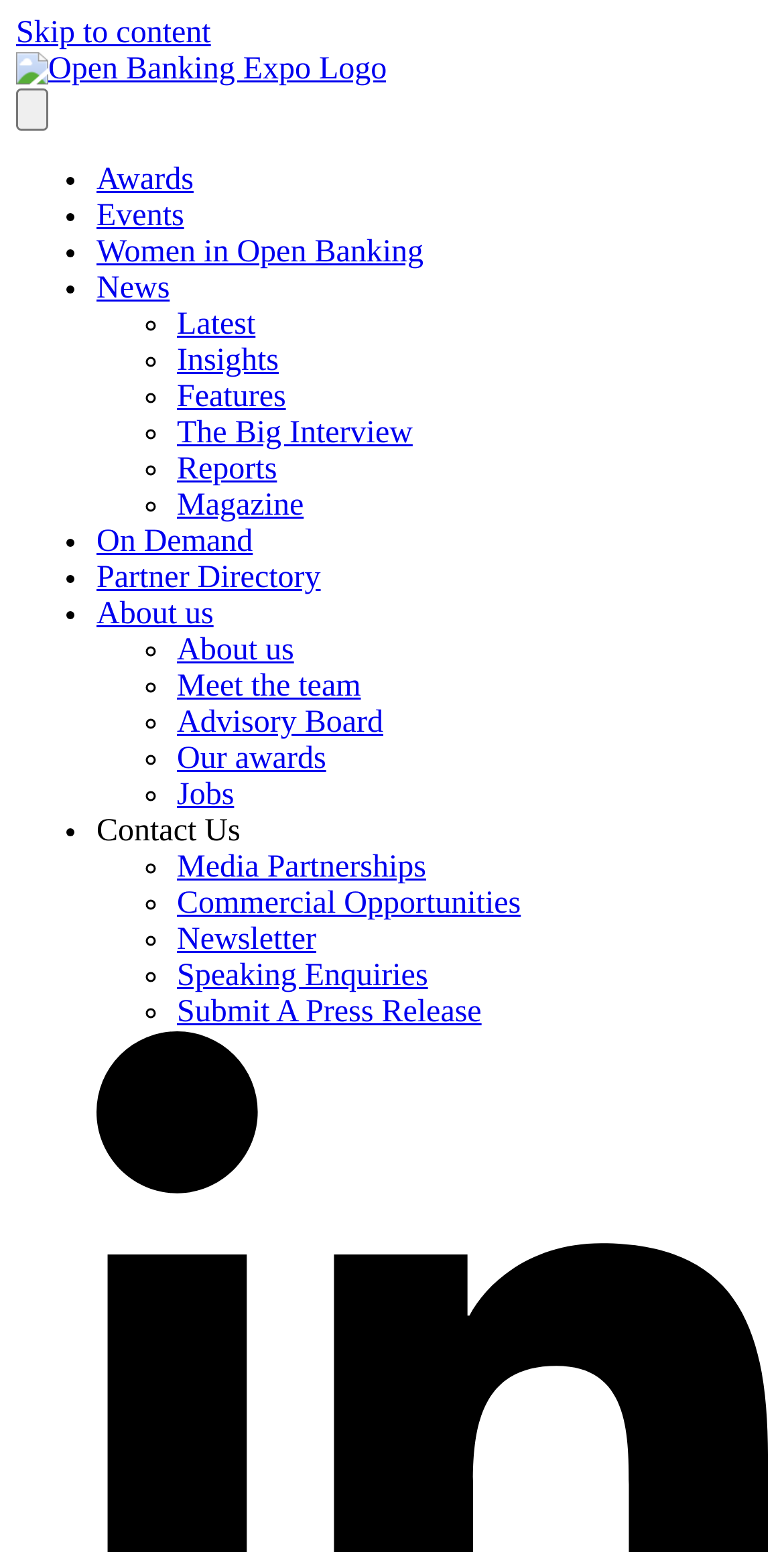Determine the coordinates of the bounding box for the clickable area needed to execute this instruction: "Submit a press release".

[0.226, 0.641, 0.614, 0.663]